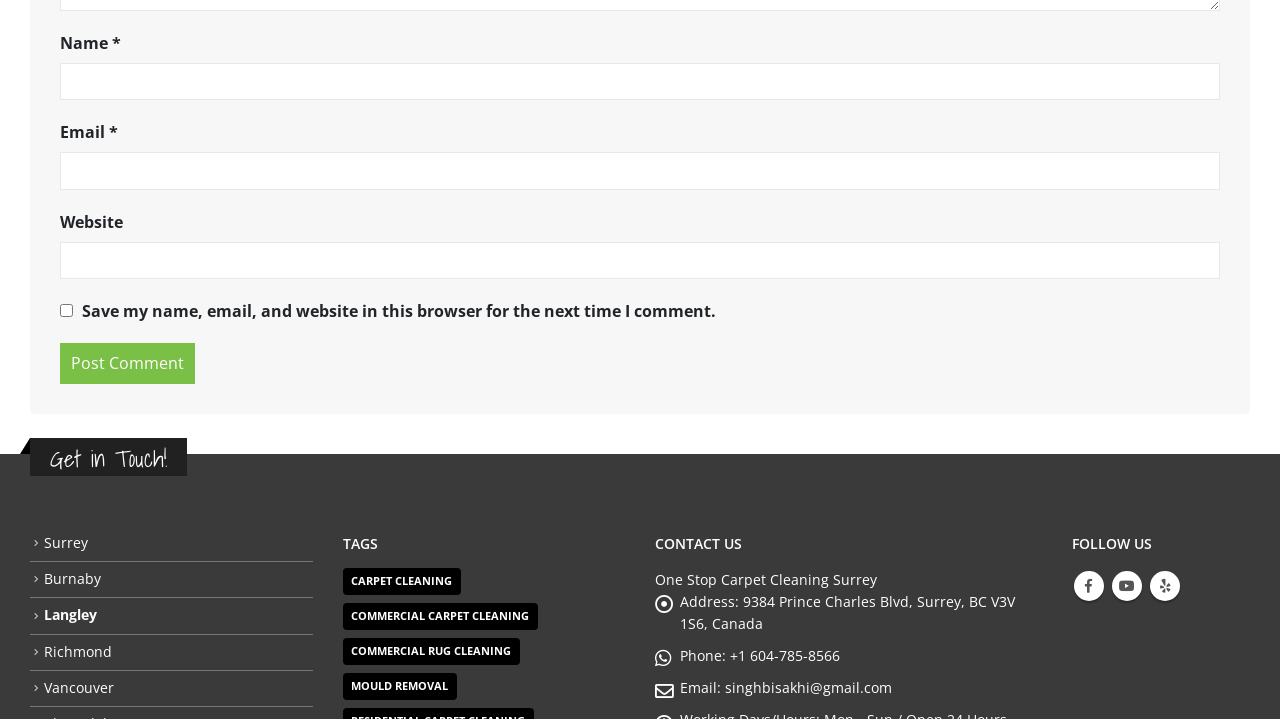Can you determine the bounding box coordinates of the area that needs to be clicked to fulfill the following instruction: "Get in Touch!"?

[0.039, 0.612, 0.13, 0.664]